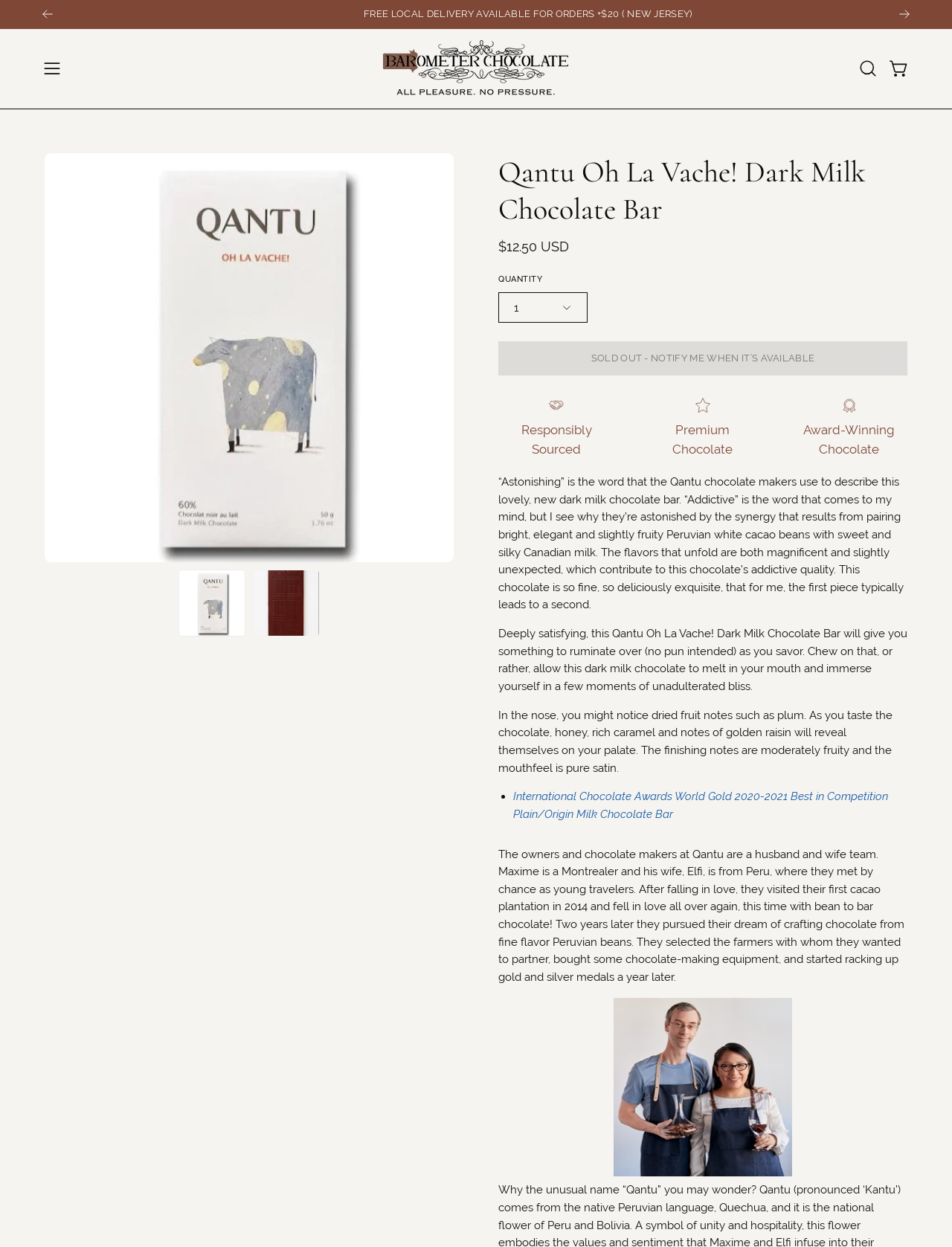Please identify the bounding box coordinates for the region that you need to click to follow this instruction: "Open navigation menu".

[0.038, 0.042, 0.072, 0.068]